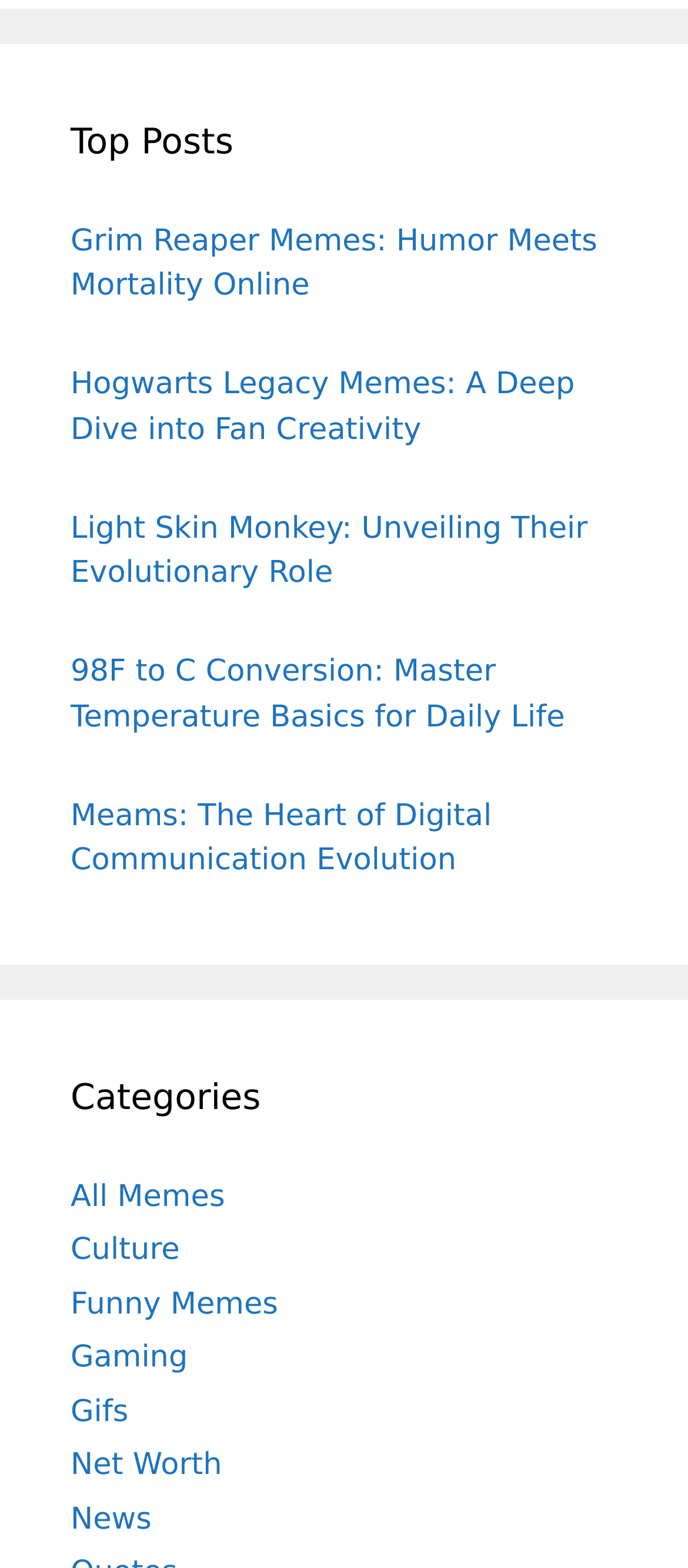What is the last link in the 'Top Posts' section?
Use the image to answer the question with a single word or phrase.

Meams